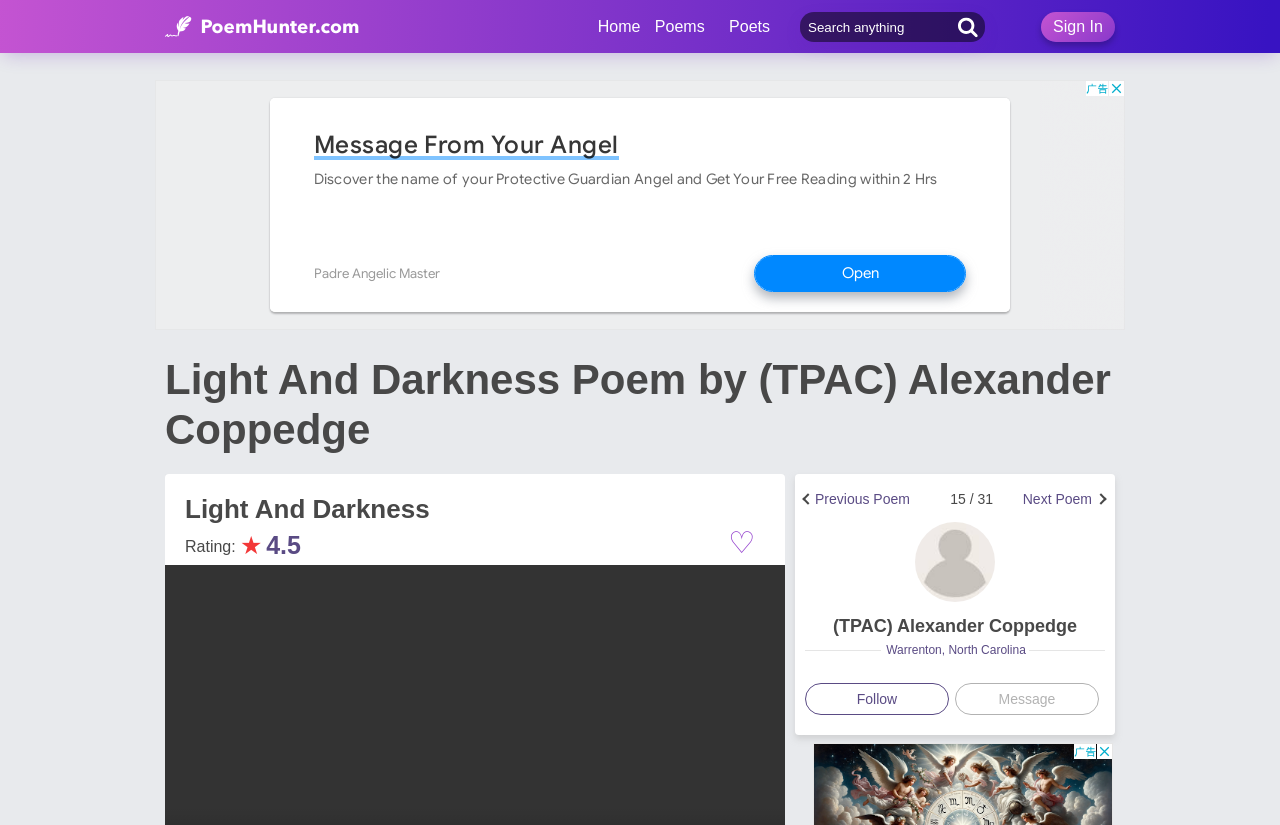Locate the bounding box coordinates of the element to click to perform the following action: 'Read the next poem'. The coordinates should be given as four float values between 0 and 1, in the form of [left, top, right, bottom].

[0.799, 0.595, 0.853, 0.614]